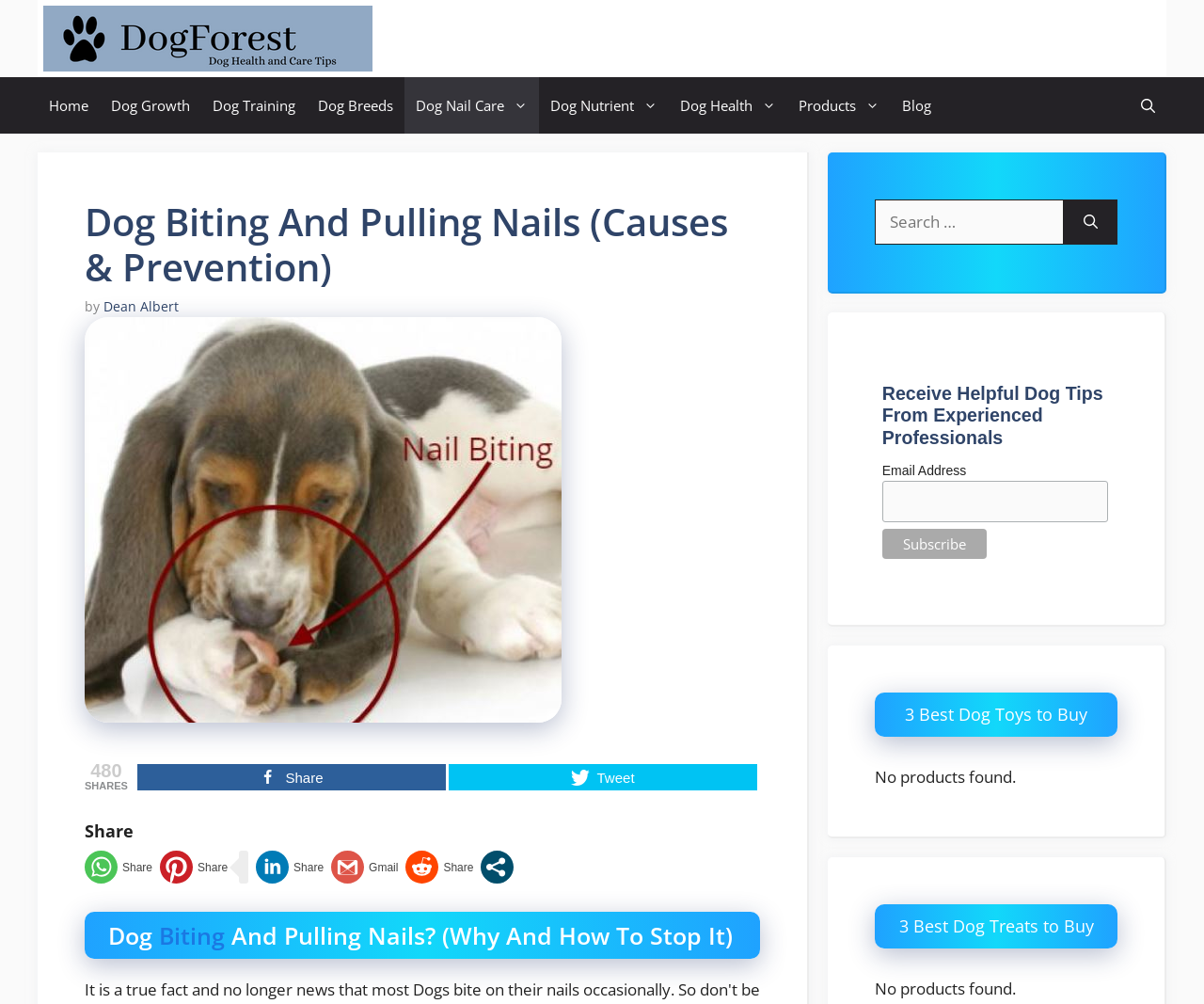What is the purpose of the search bar?
Based on the image content, provide your answer in one word or a short phrase.

To search the website